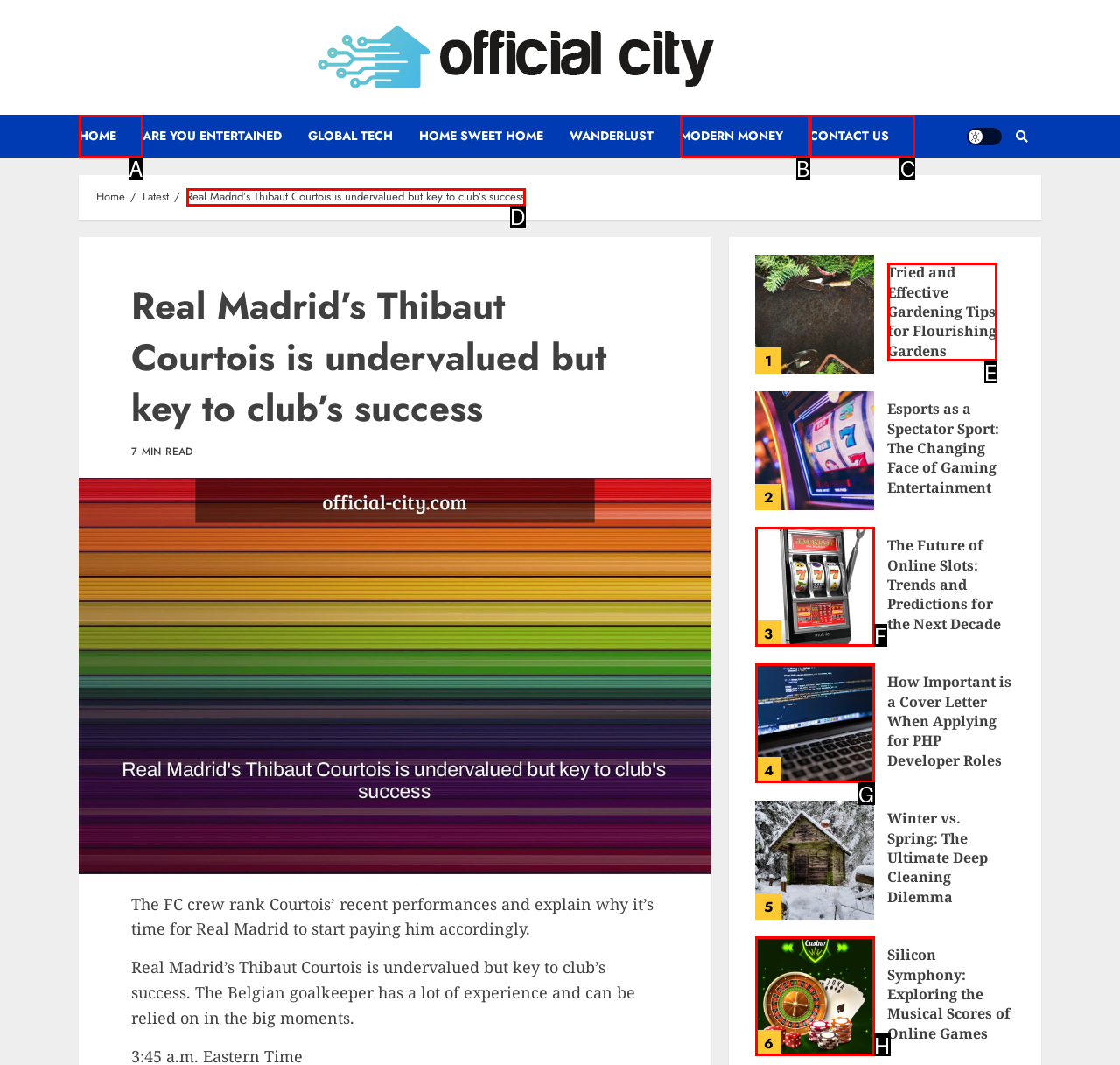Select the proper HTML element to perform the given task: Check the 'CONTACT US' link Answer with the corresponding letter from the provided choices.

C